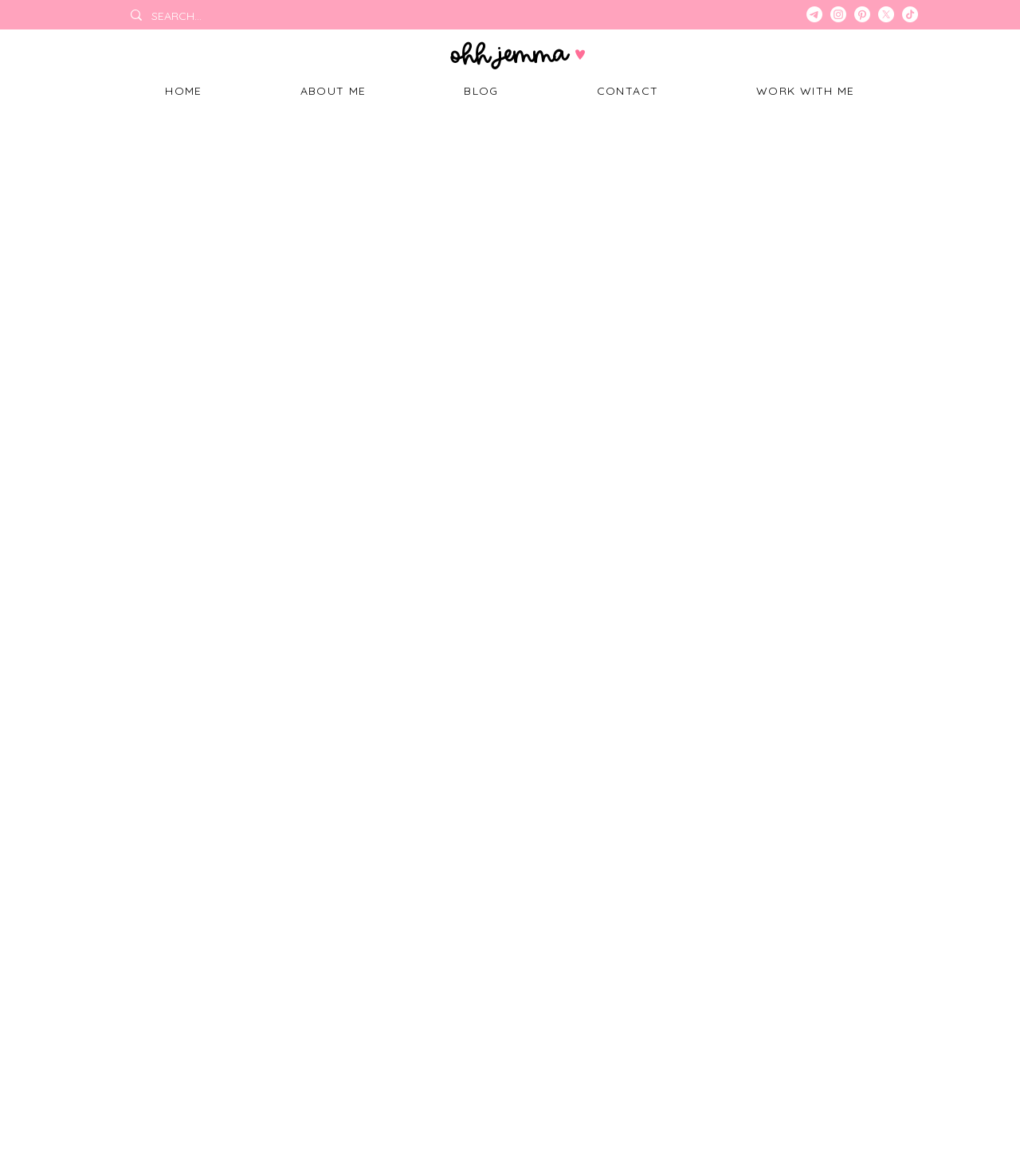Locate the bounding box coordinates of the element that needs to be clicked to carry out the instruction: "contact the author". The coordinates should be given as four float numbers ranging from 0 to 1, i.e., [left, top, right, bottom].

[0.54, 0.062, 0.69, 0.093]